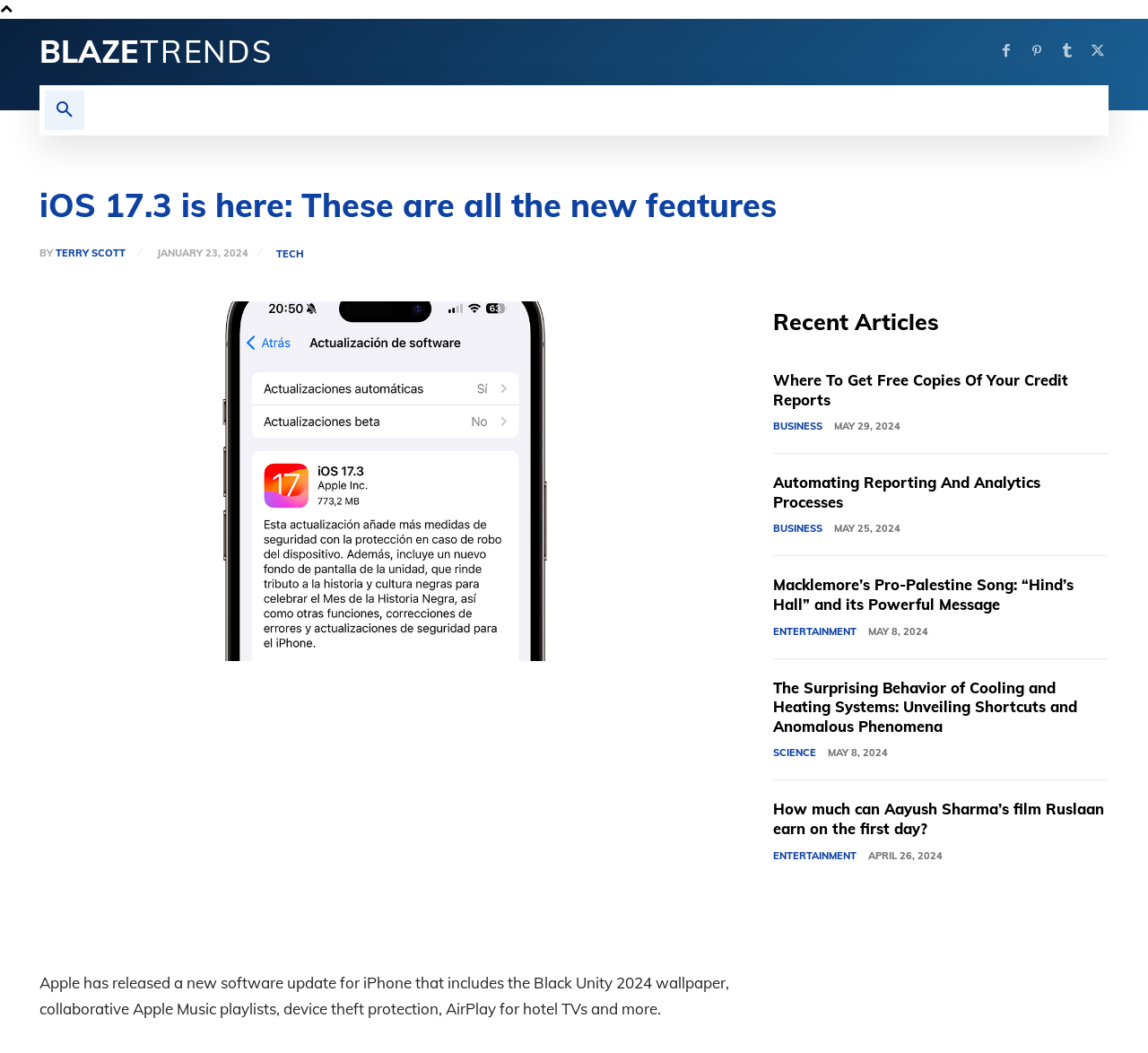Identify the bounding box coordinates for the element you need to click to achieve the following task: "Search for something". The coordinates must be four float values ranging from 0 to 1, formatted as [left, top, right, bottom].

[0.039, 0.086, 0.073, 0.124]